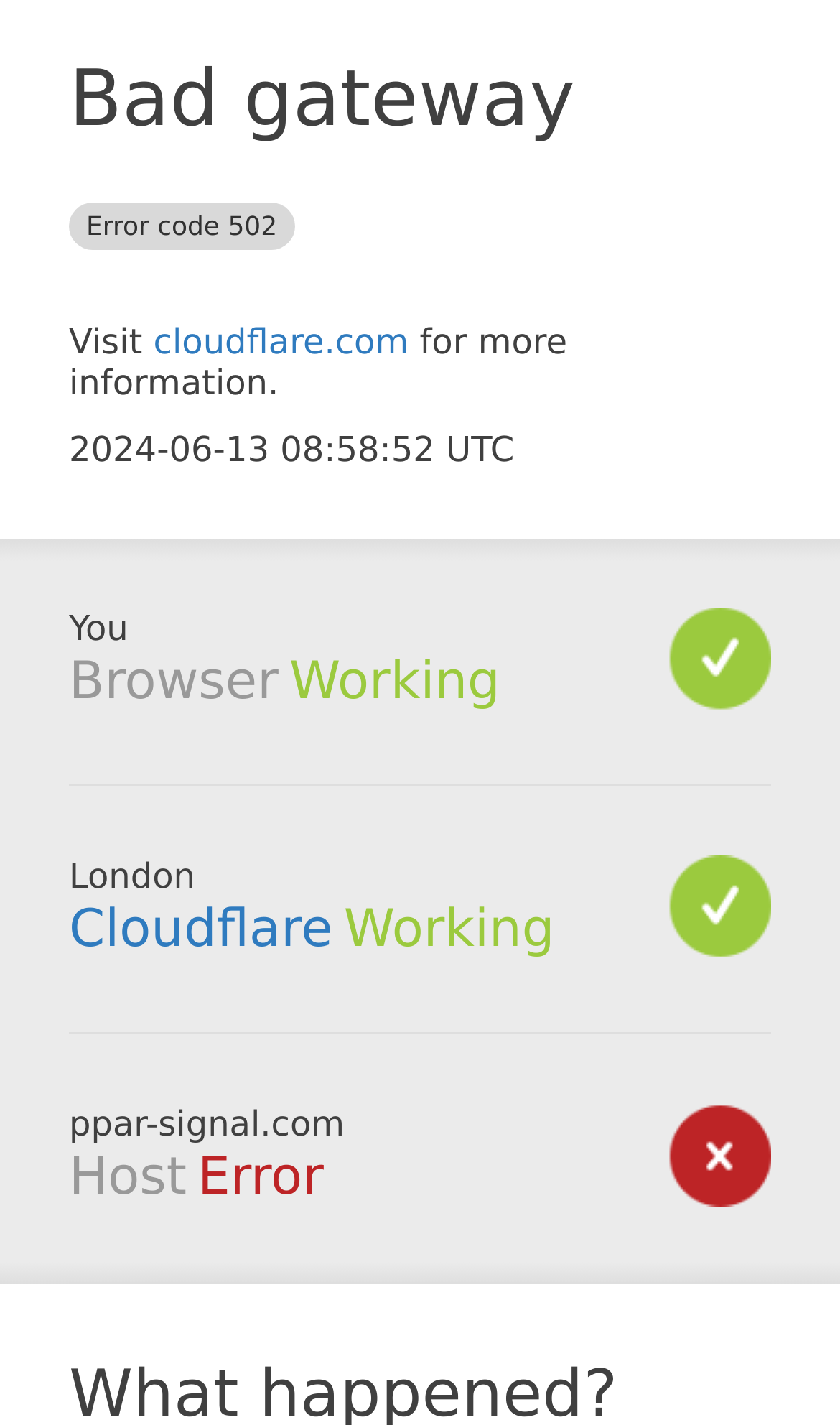Look at the image and give a detailed response to the following question: What is the error code?

The error code is mentioned in the heading 'Bad gateway Error code 502' which is located at the top of the webpage with a bounding box coordinate of [0.082, 0.036, 0.897, 0.213].